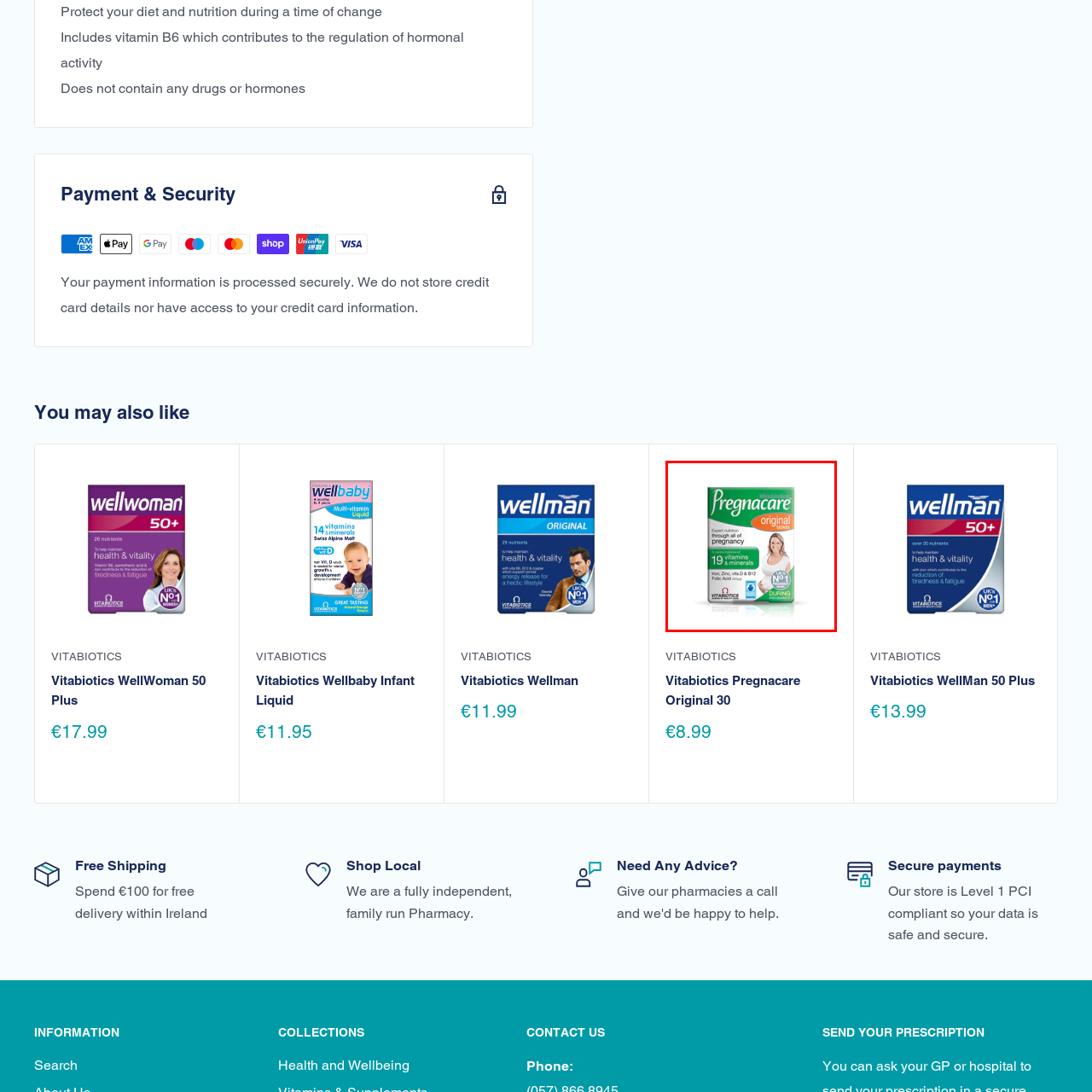What is the product recognized as by the brand?
Examine the visual content inside the red box and reply with a single word or brief phrase that best answers the question.

No. 1 choice during pregnancy